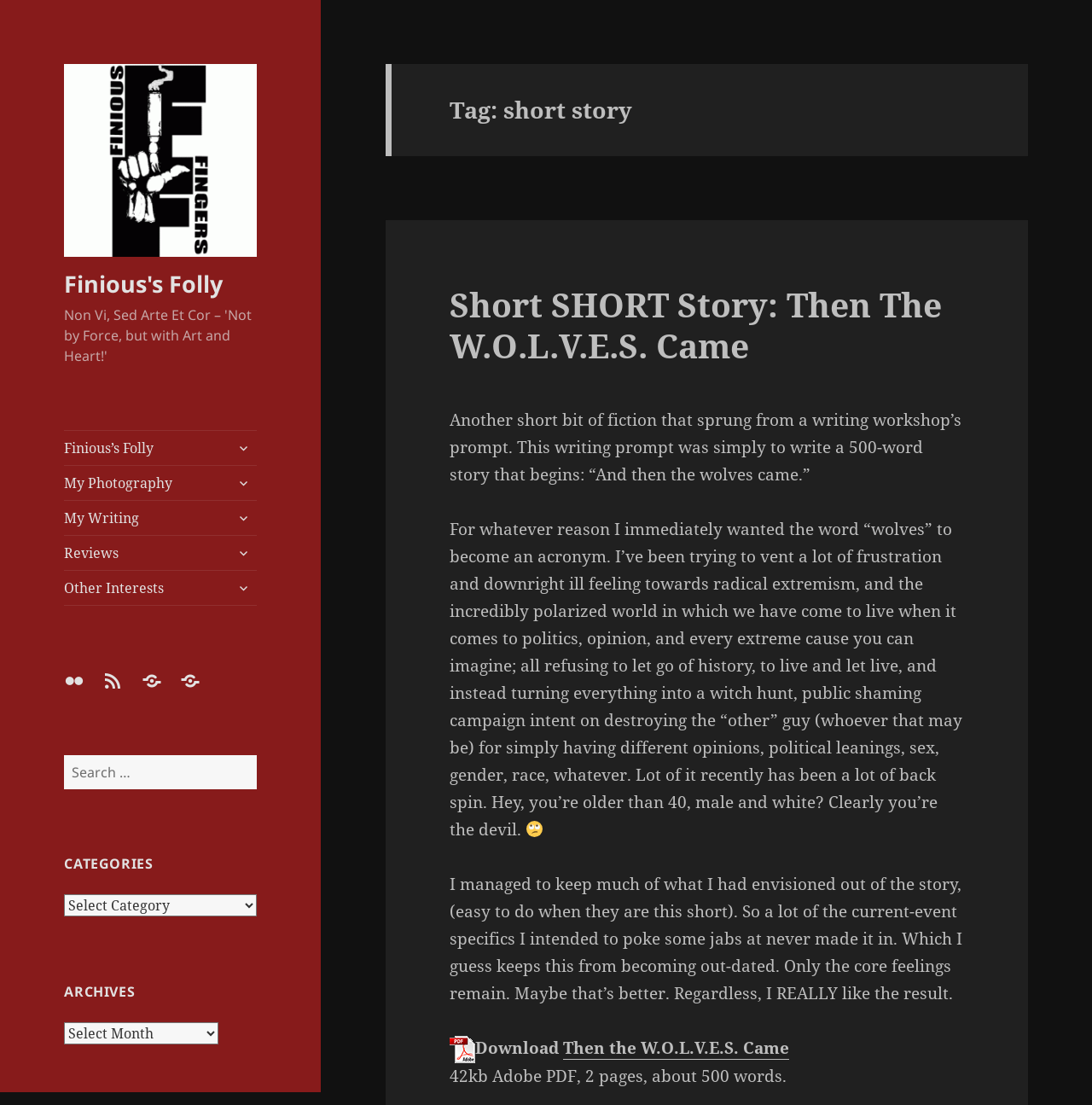Locate the coordinates of the bounding box for the clickable region that fulfills this instruction: "Visit 'Stock market swing trading video course'".

None